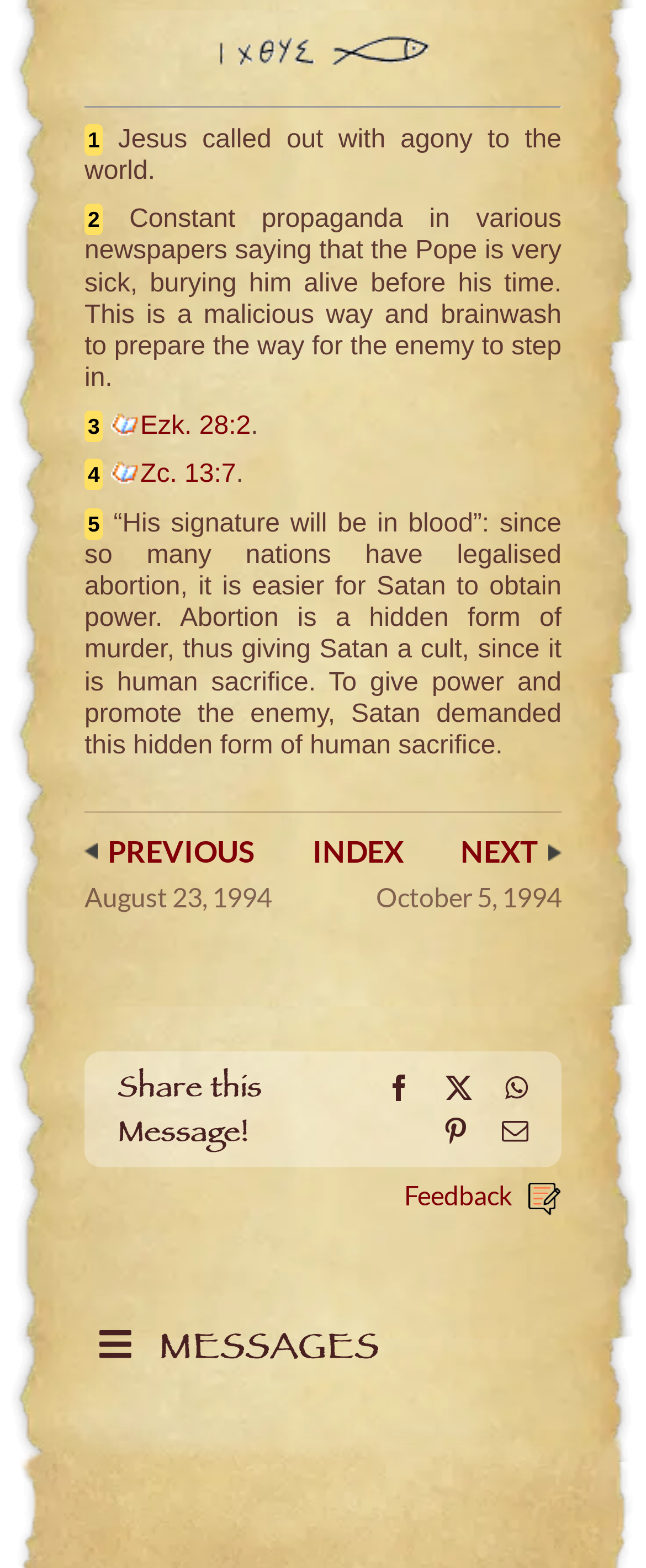Provide the bounding box coordinates for the area that should be clicked to complete the instruction: "Share this message on Facebook".

[0.597, 0.686, 0.638, 0.702]